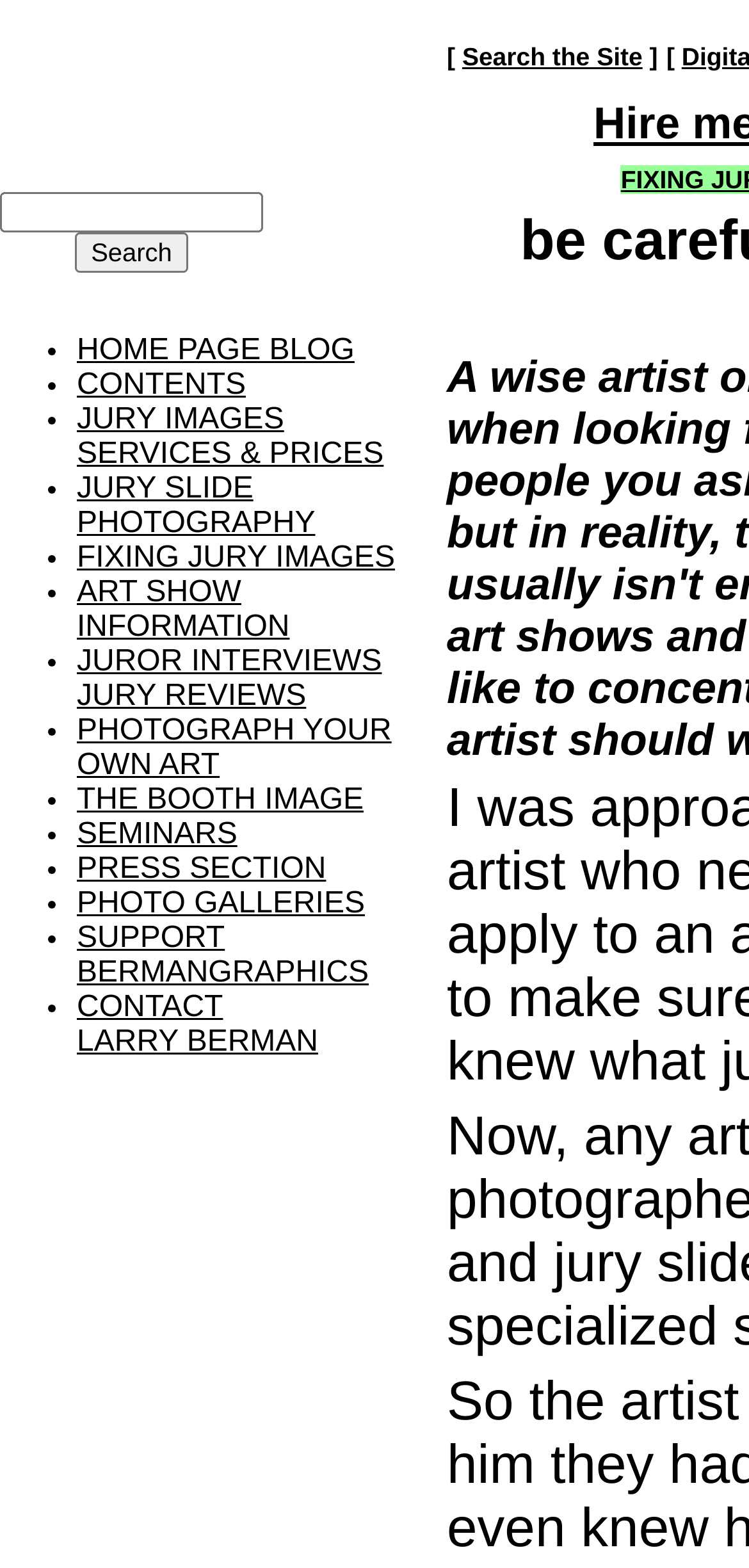Give the bounding box coordinates for the element described as: "PRESS SECTION".

[0.103, 0.532, 0.559, 0.562]